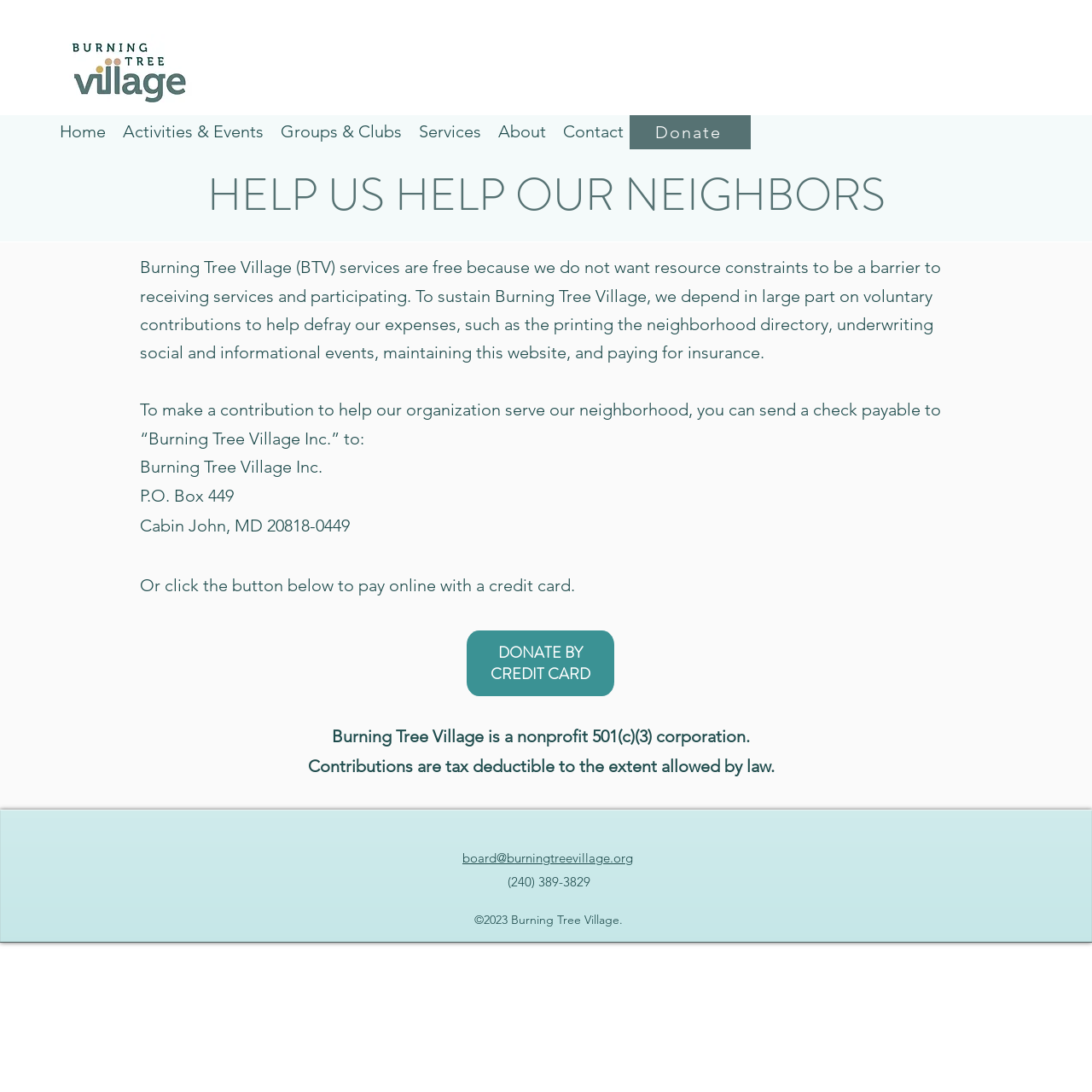Can you look at the image and give a comprehensive answer to the question:
How can one make a contribution to Burning Tree Village?

According to the webpage, one can make a contribution to Burning Tree Village by sending a check payable to 'Burning Tree Village Inc.' to a specific address, or by clicking the button to pay online with a credit card.